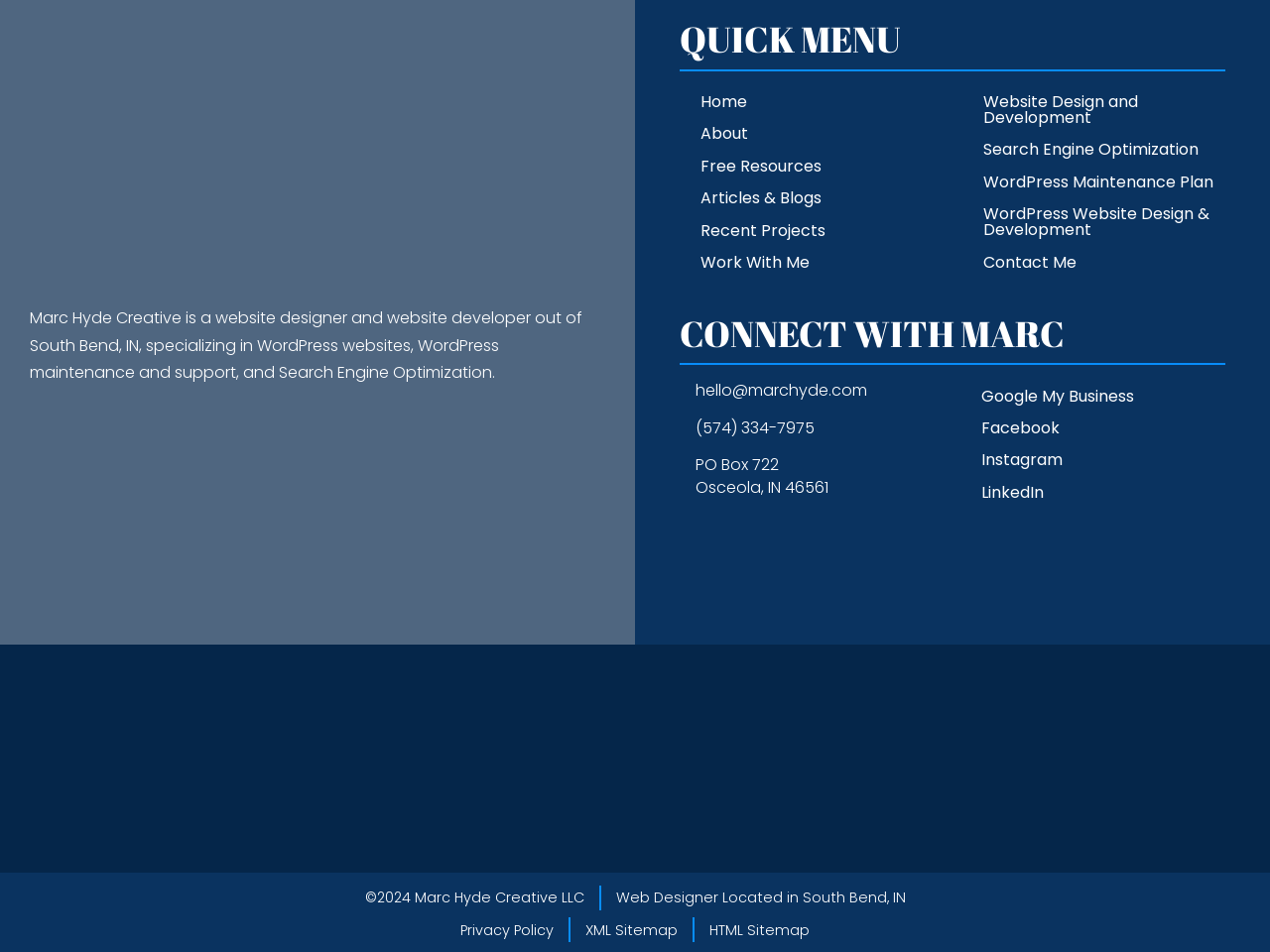Find the bounding box coordinates for the area you need to click to carry out the instruction: "Visit Marc's Facebook page". The coordinates should be four float numbers between 0 and 1, indicated as [left, top, right, bottom].

[0.756, 0.433, 0.965, 0.467]